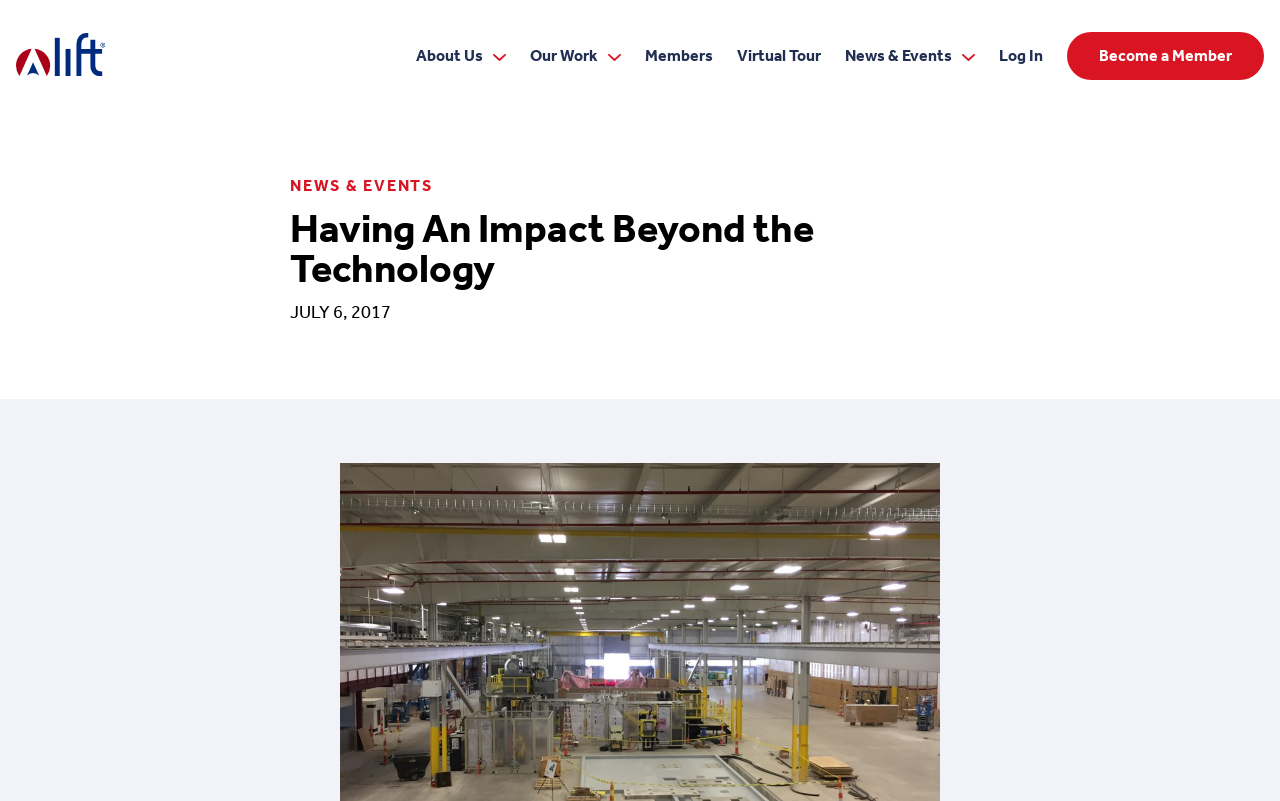Please specify the bounding box coordinates of the region to click in order to perform the following instruction: "learn about us".

[0.316, 0.0, 0.405, 0.14]